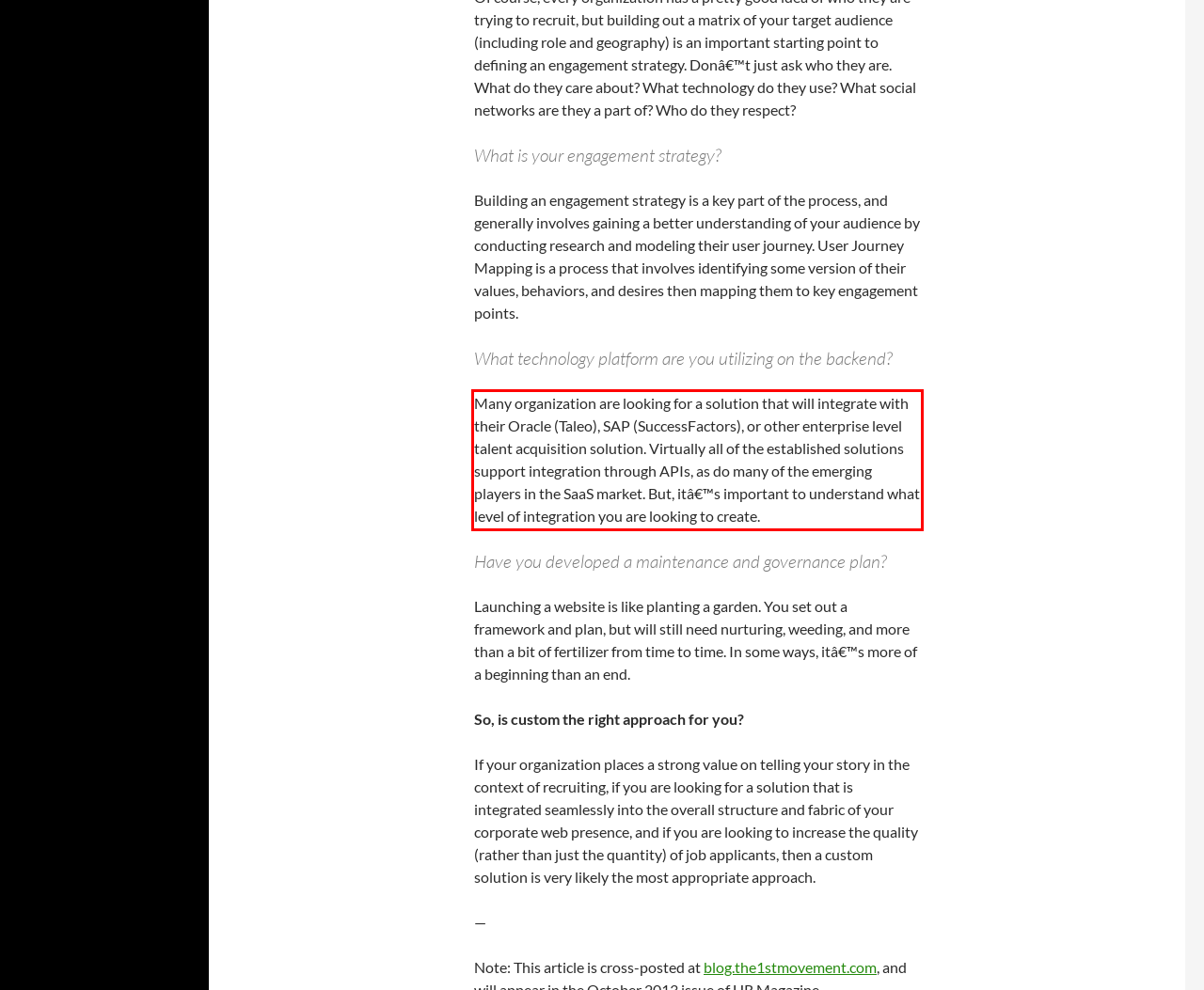Review the webpage screenshot provided, and perform OCR to extract the text from the red bounding box.

Many organization are looking for a solution that will integrate with their Oracle (Taleo), SAP (SuccessFactors), or other enterprise level talent acquisition solution. Virtually all of the established solutions support integration through APIs, as do many of the emerging players in the SaaS market. But, itâ€™s important to understand what level of integration you are looking to create.